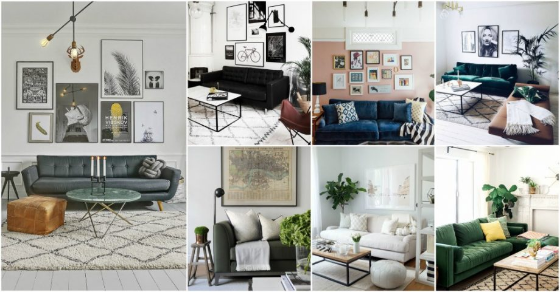Carefully examine the image and provide an in-depth answer to the question: How many sofas are showcased in the image?

The caption describes two rows of settings, with three settings in each row. Each setting features a different sofa, so we can count a total of 6 sofas showcased in the image.